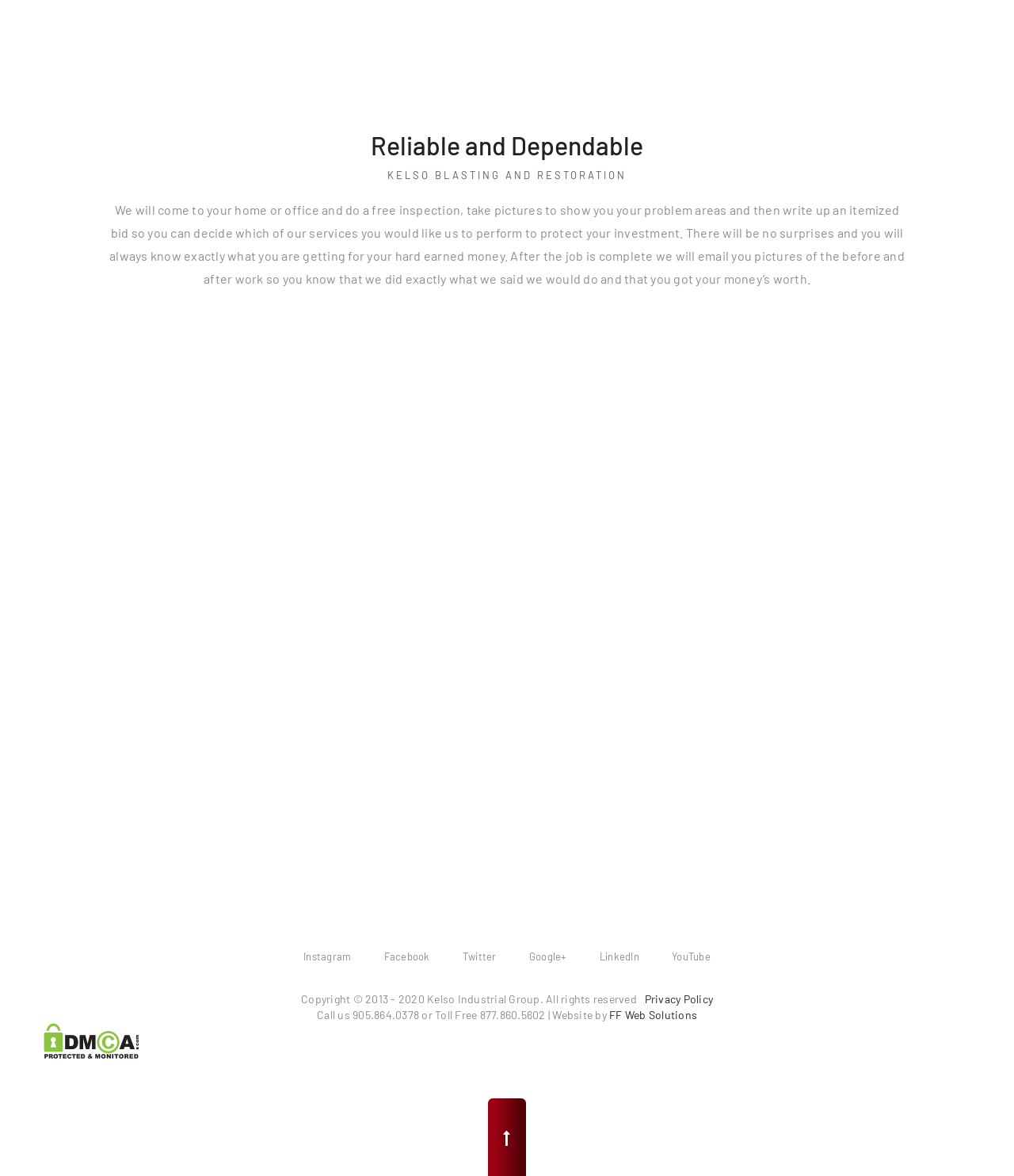Find the bounding box coordinates for the area that should be clicked to accomplish the instruction: "Click on Instagram".

[0.292, 0.809, 0.353, 0.819]